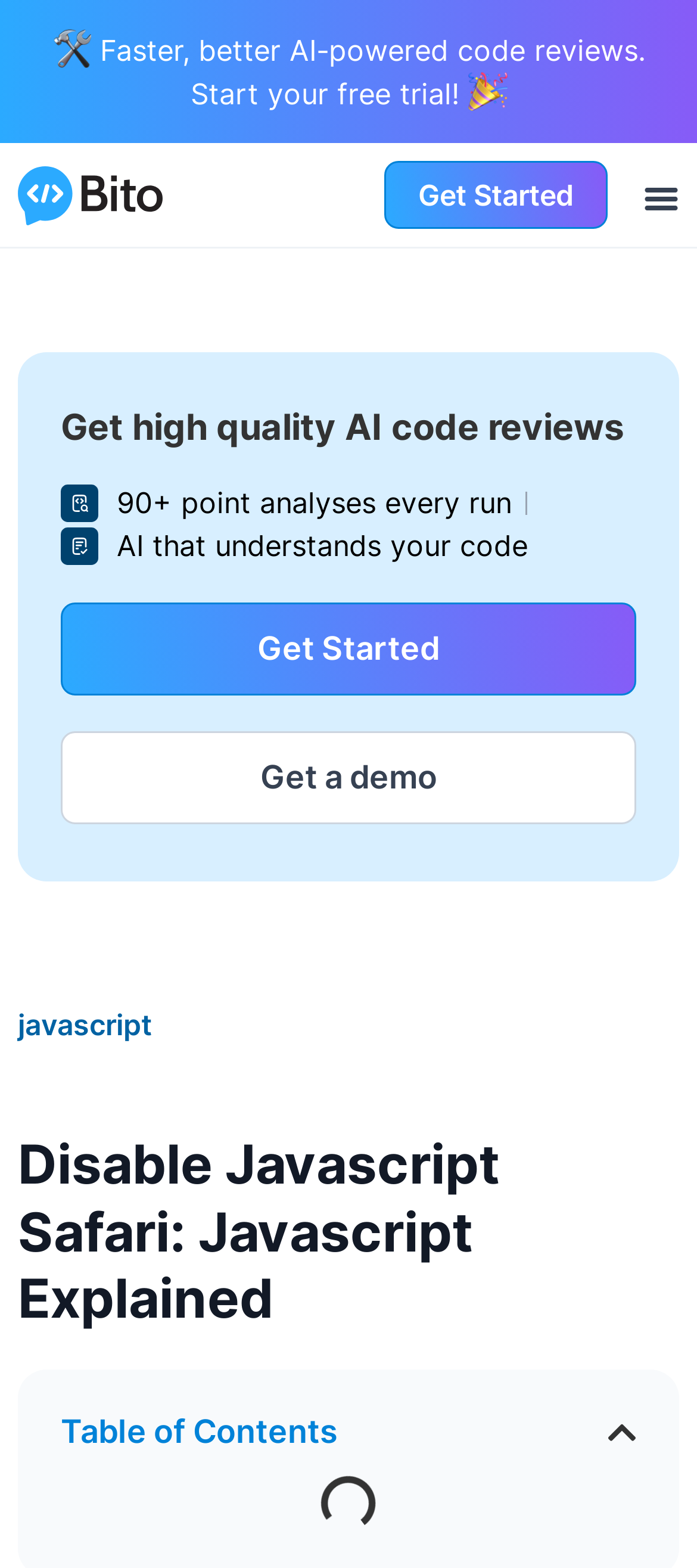What is the purpose of the 'Menu Toggle' button?
Give a single word or phrase as your answer by examining the image.

To open or close the menu